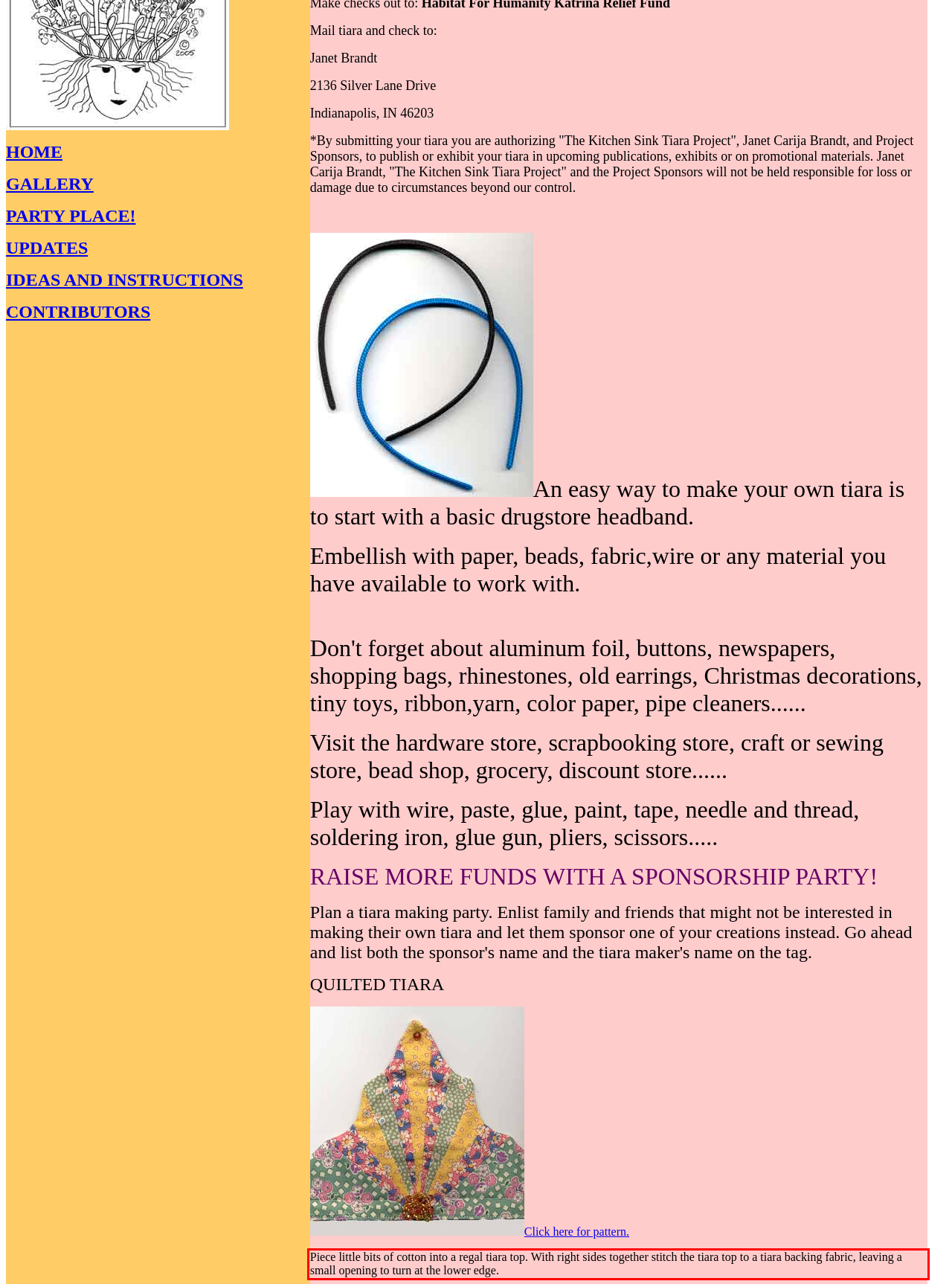You are provided with a screenshot of a webpage featuring a red rectangle bounding box. Extract the text content within this red bounding box using OCR.

Piece little bits of cotton into a regal tiara top. With right sides together stitch the tiara top to a tiara backing fabric, leaving a small opening to turn at the lower edge.